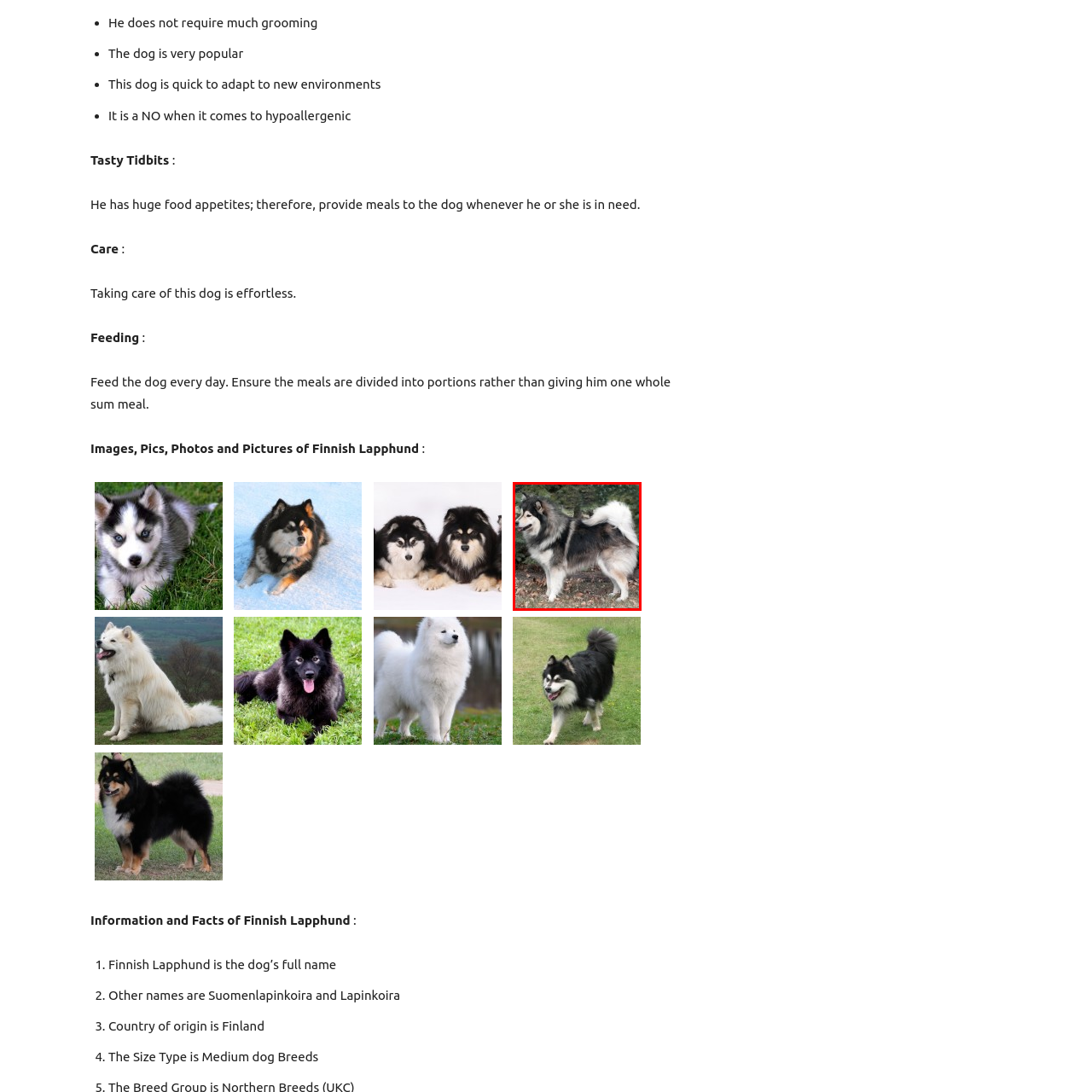Is the Finnish Lapphund hypoallergenic?  
Pay attention to the image within the red frame and give a detailed answer based on your observations from the image.

The caption explicitly states that the Finnish Lapphund is 'not hypoallergenic', which means it is not suitable for individuals with allergies.